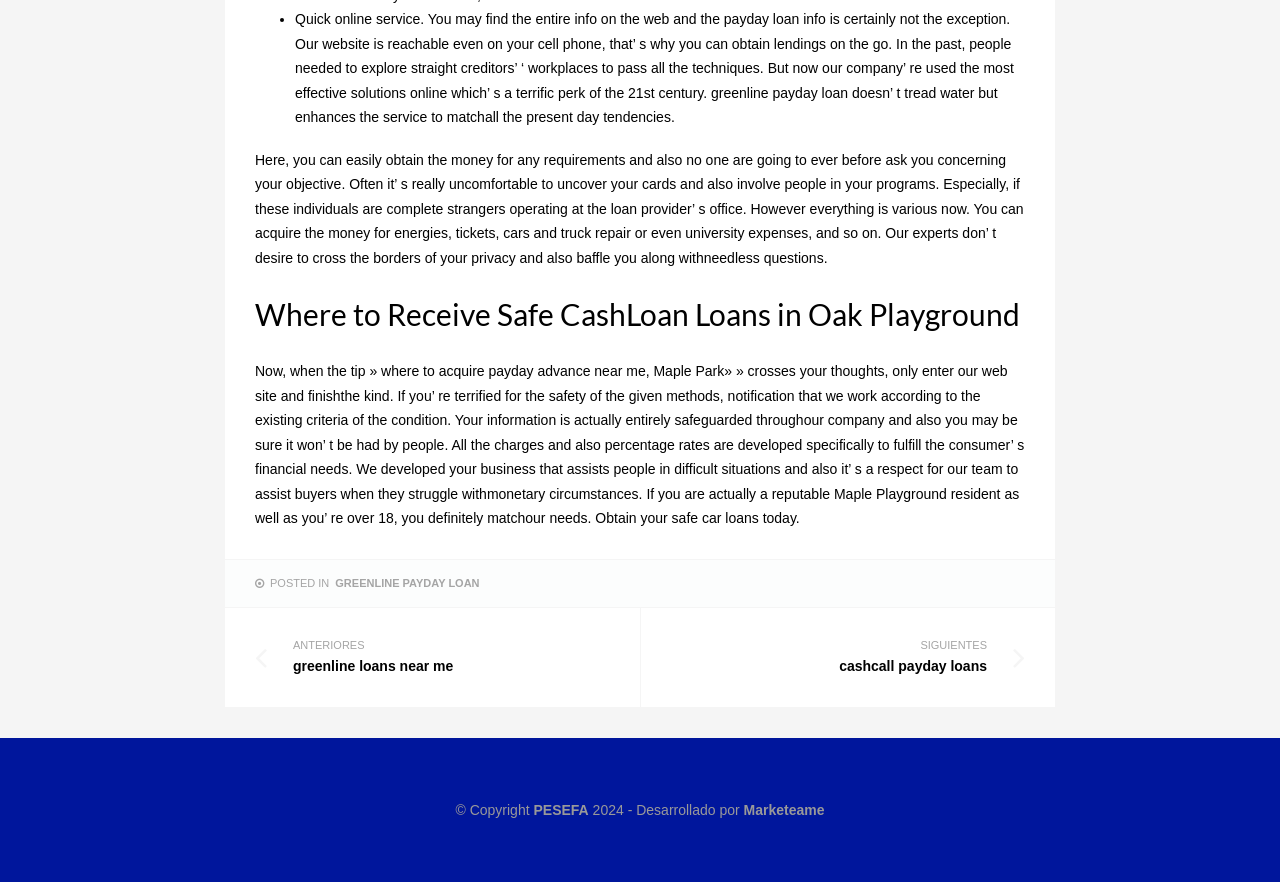Using the provided element description: "PESEFA", determine the bounding box coordinates of the corresponding UI element in the screenshot.

[0.417, 0.909, 0.46, 0.927]